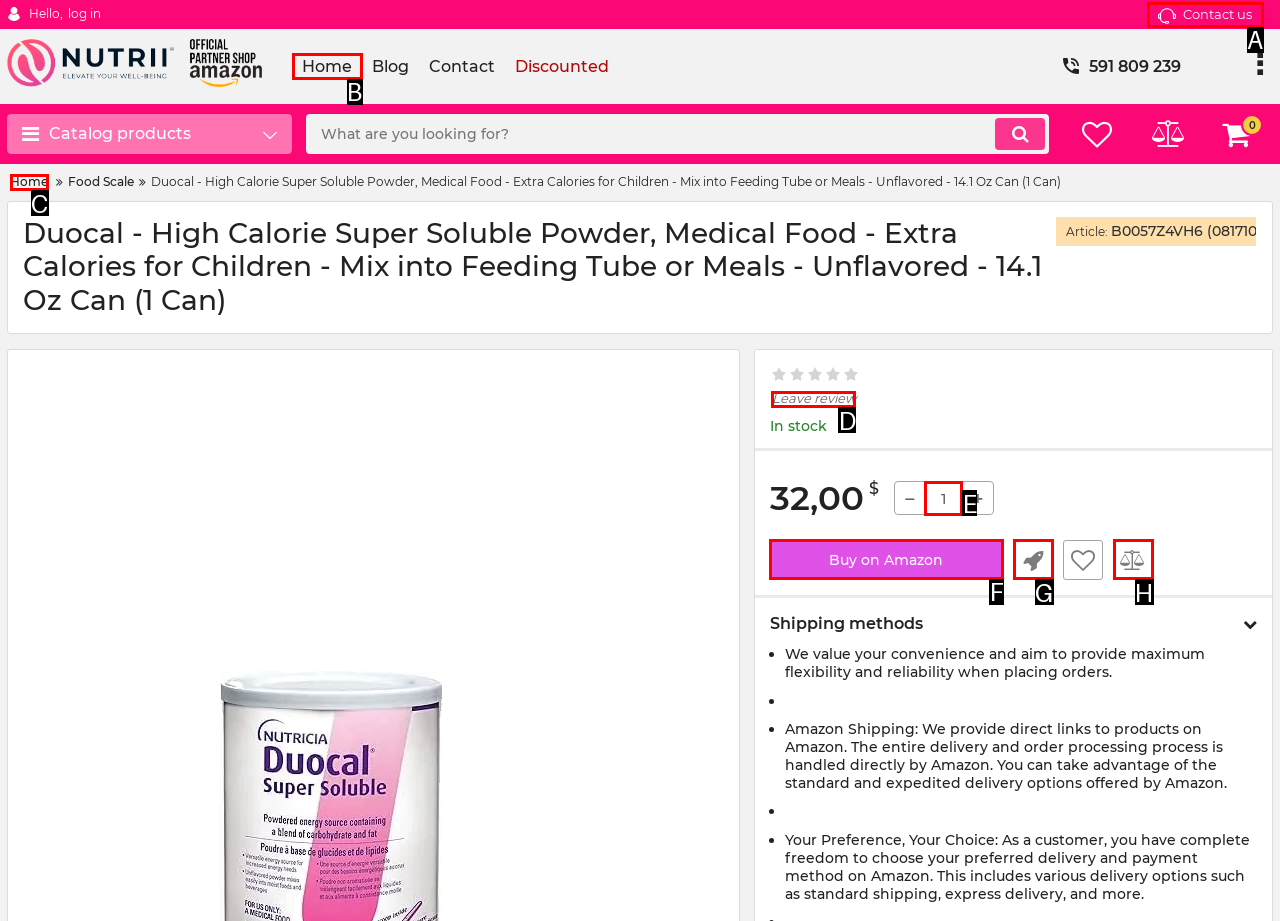Indicate which lettered UI element to click to fulfill the following task: Click on the 'Buy on Amazon' button
Provide the letter of the correct option.

F